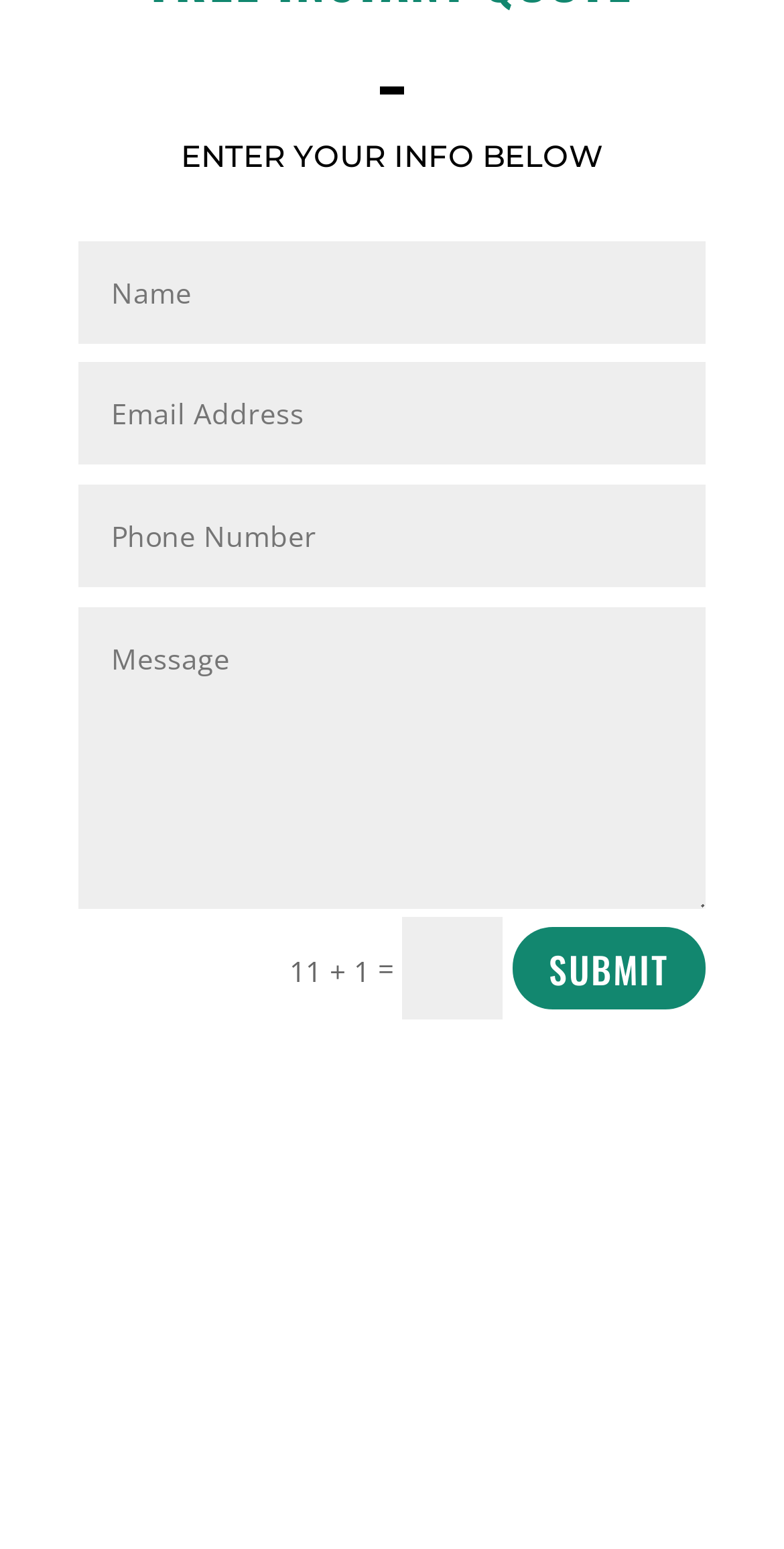How many elements are there in total? Based on the screenshot, please respond with a single word or phrase.

9